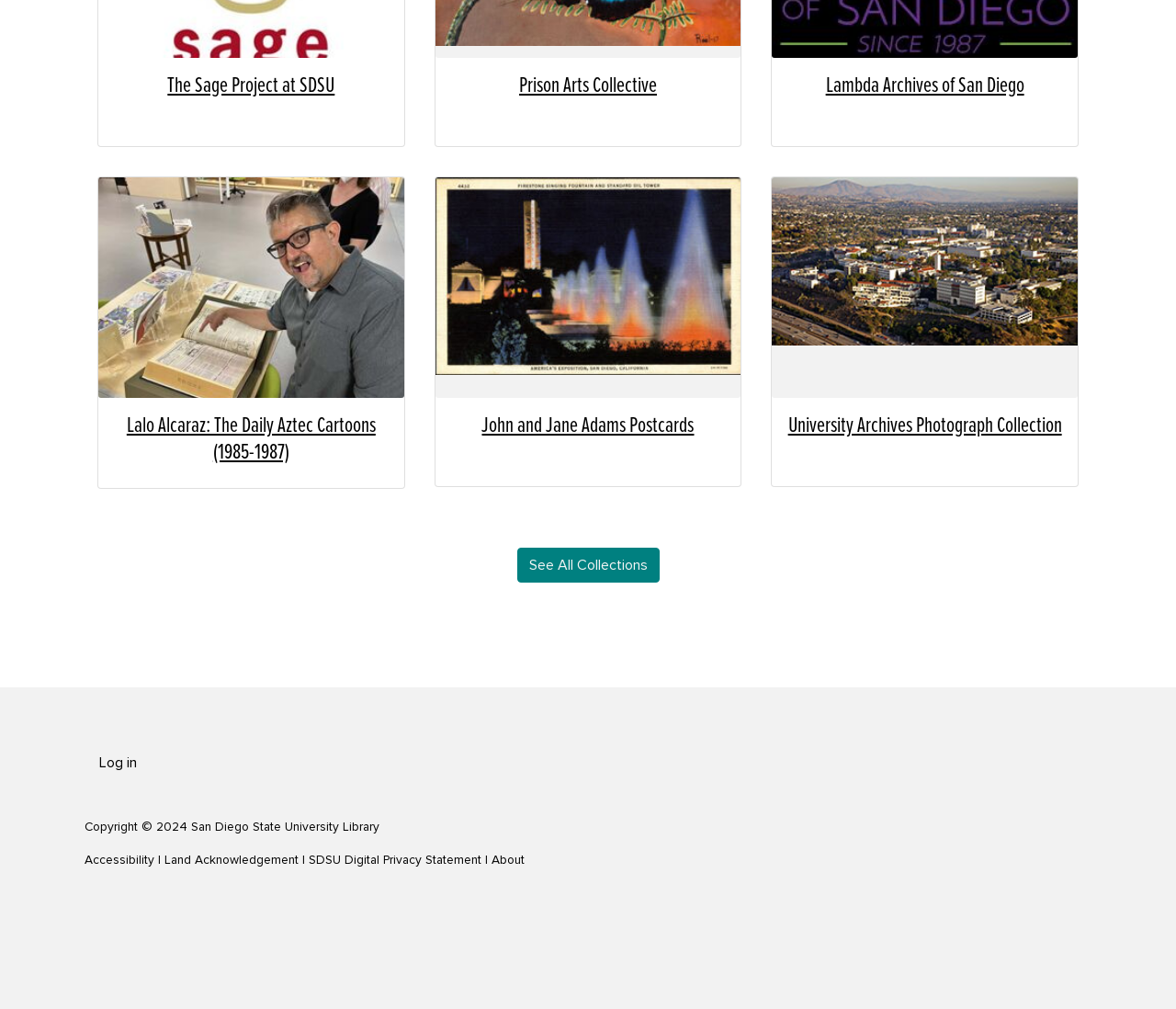Please provide a comprehensive answer to the question below using the information from the image: What is the name of the cartoonist featured on the webpage?

I found the answer by reading the text description of the first collection, which mentions the cartoonist Lalo Alcaraz and his work.